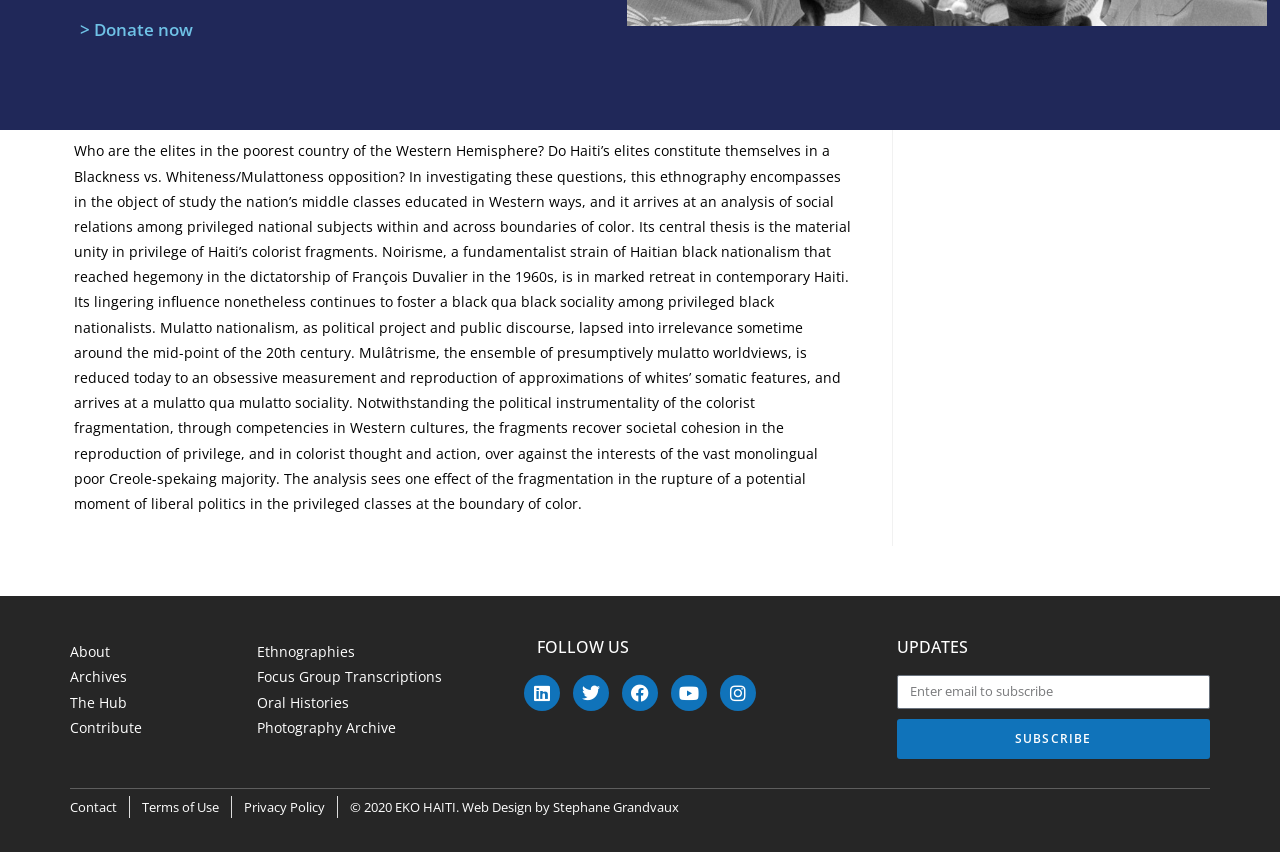What is the main topic of the webpage?
Please answer the question with as much detail and depth as you can.

Based on the static text element, the webpage appears to be discussing Haiti's elites, specifically their social relations and privileged national subjects within and across boundaries of color.